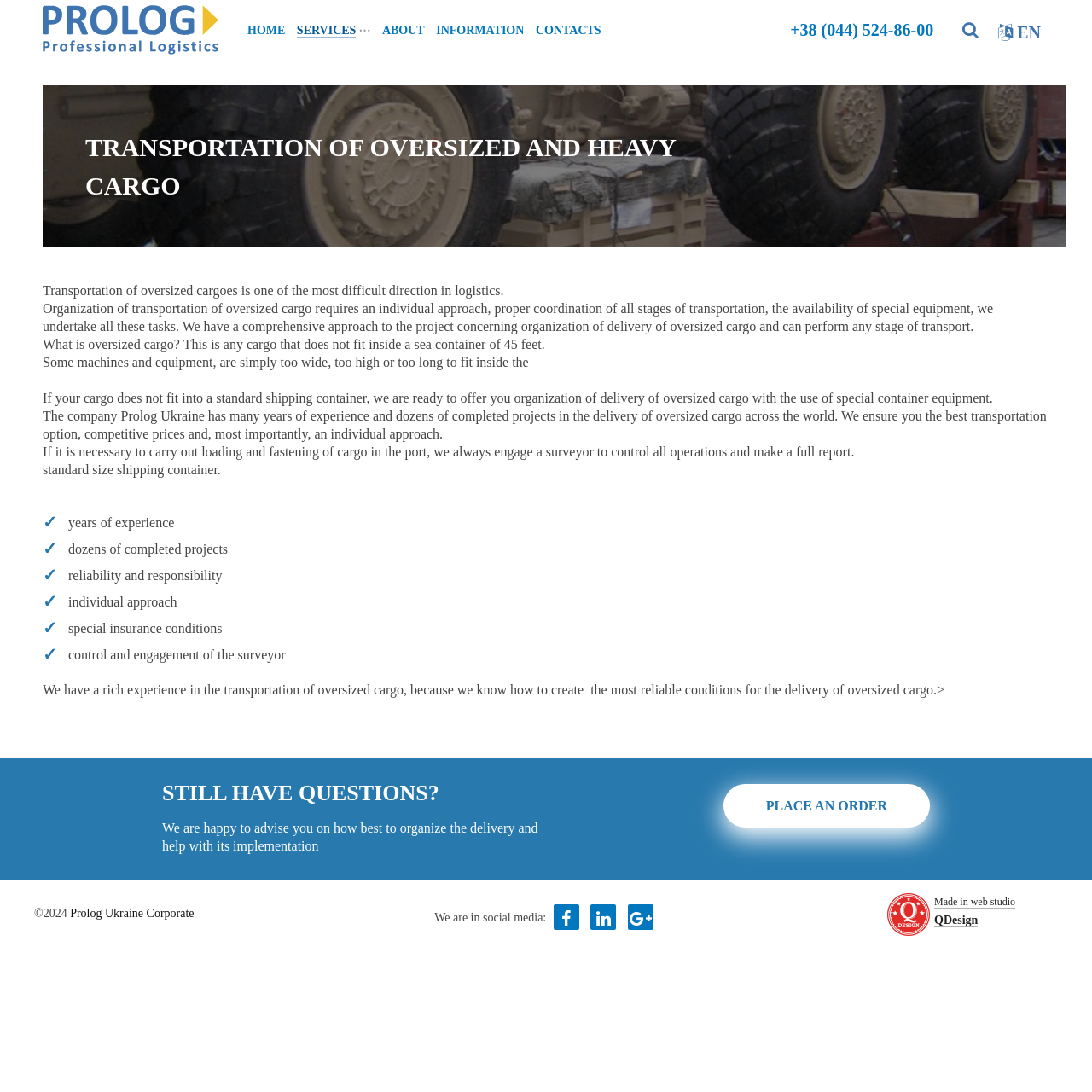Please reply to the following question using a single word or phrase: 
What is the purpose of engaging a surveyor?

Control and report